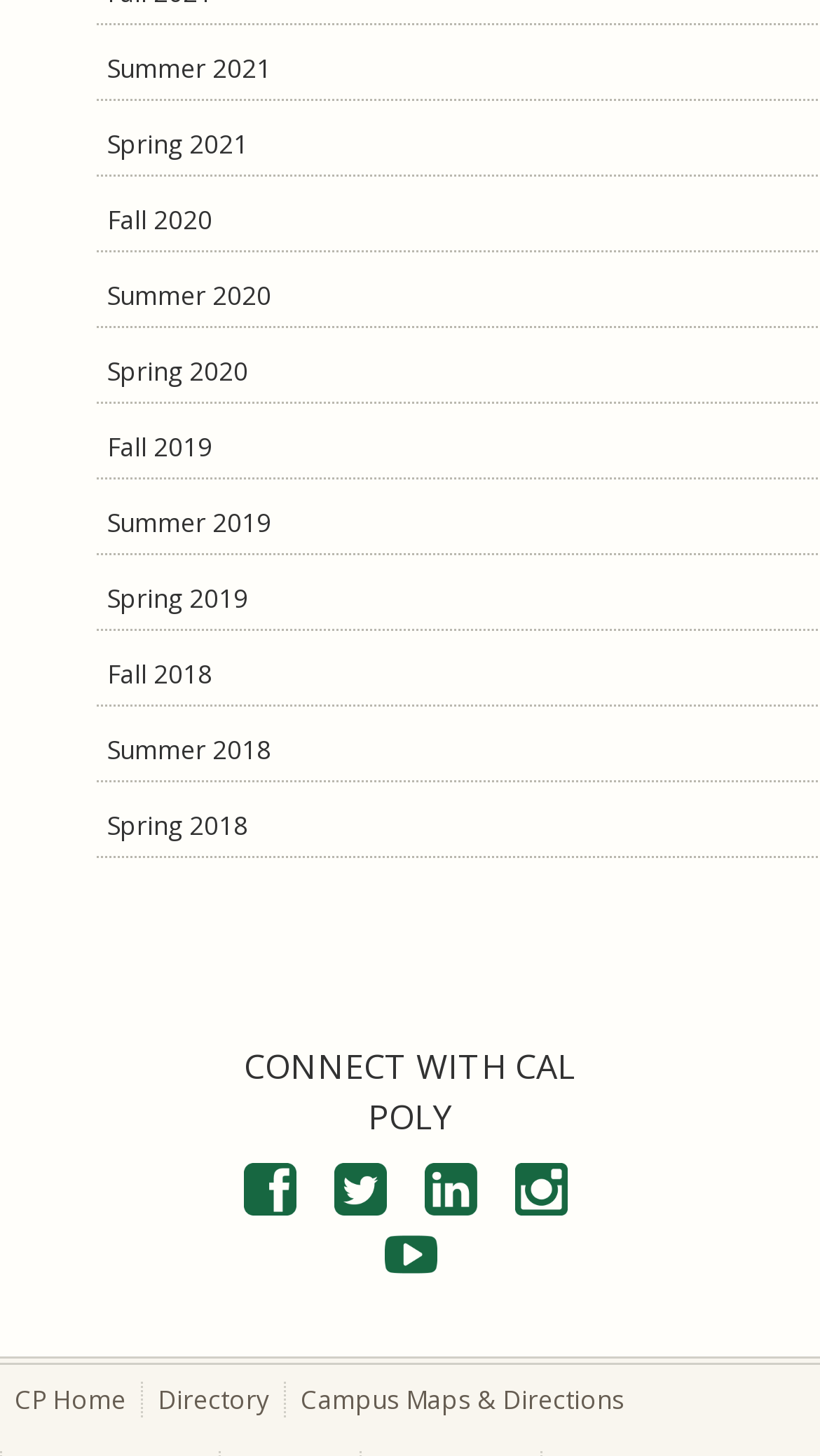Find the bounding box coordinates of the element's region that should be clicked in order to follow the given instruction: "Click the menu button". The coordinates should consist of four float numbers between 0 and 1, i.e., [left, top, right, bottom].

None